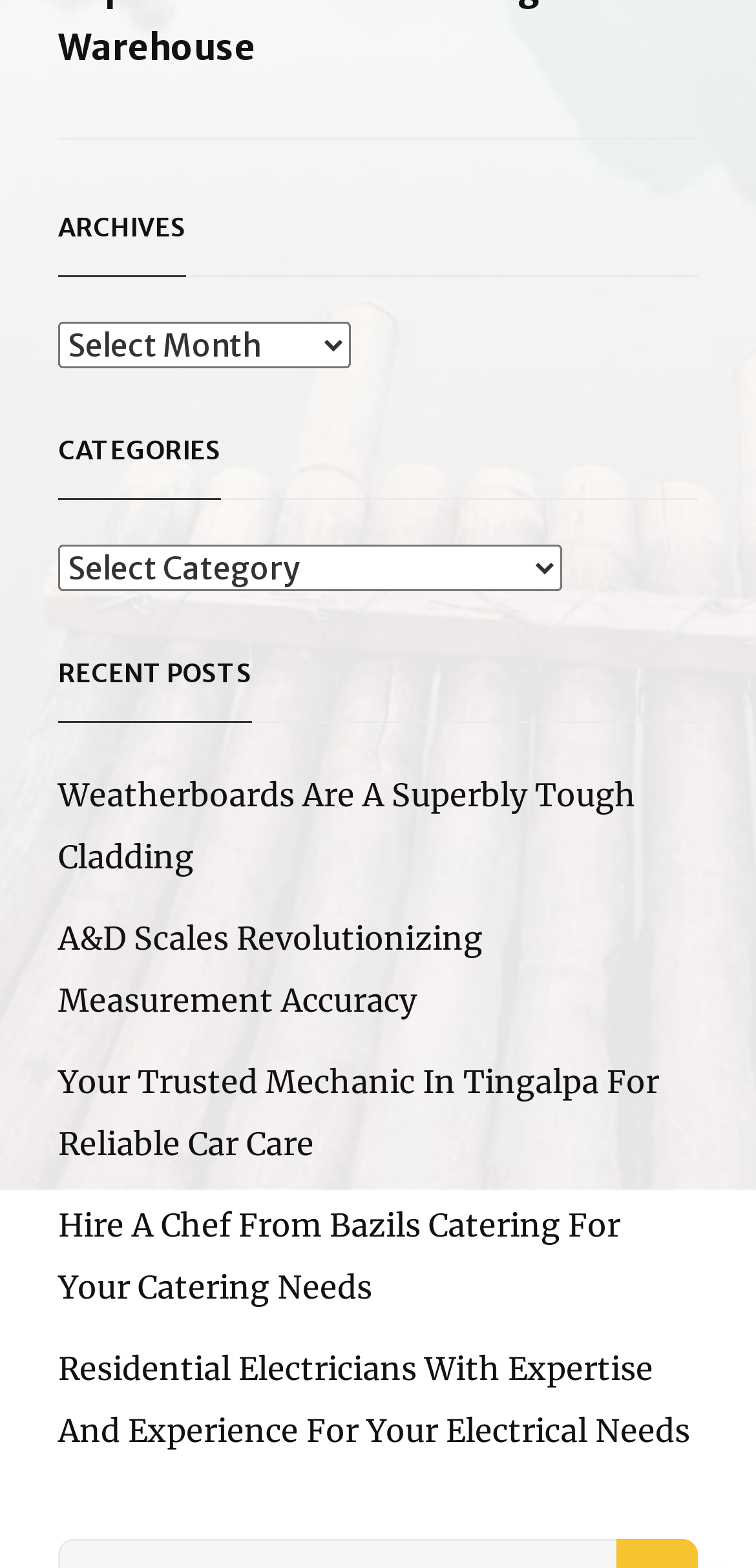Please answer the following question using a single word or phrase: 
What type of content is listed under 'RECENT POSTS'?

Article titles